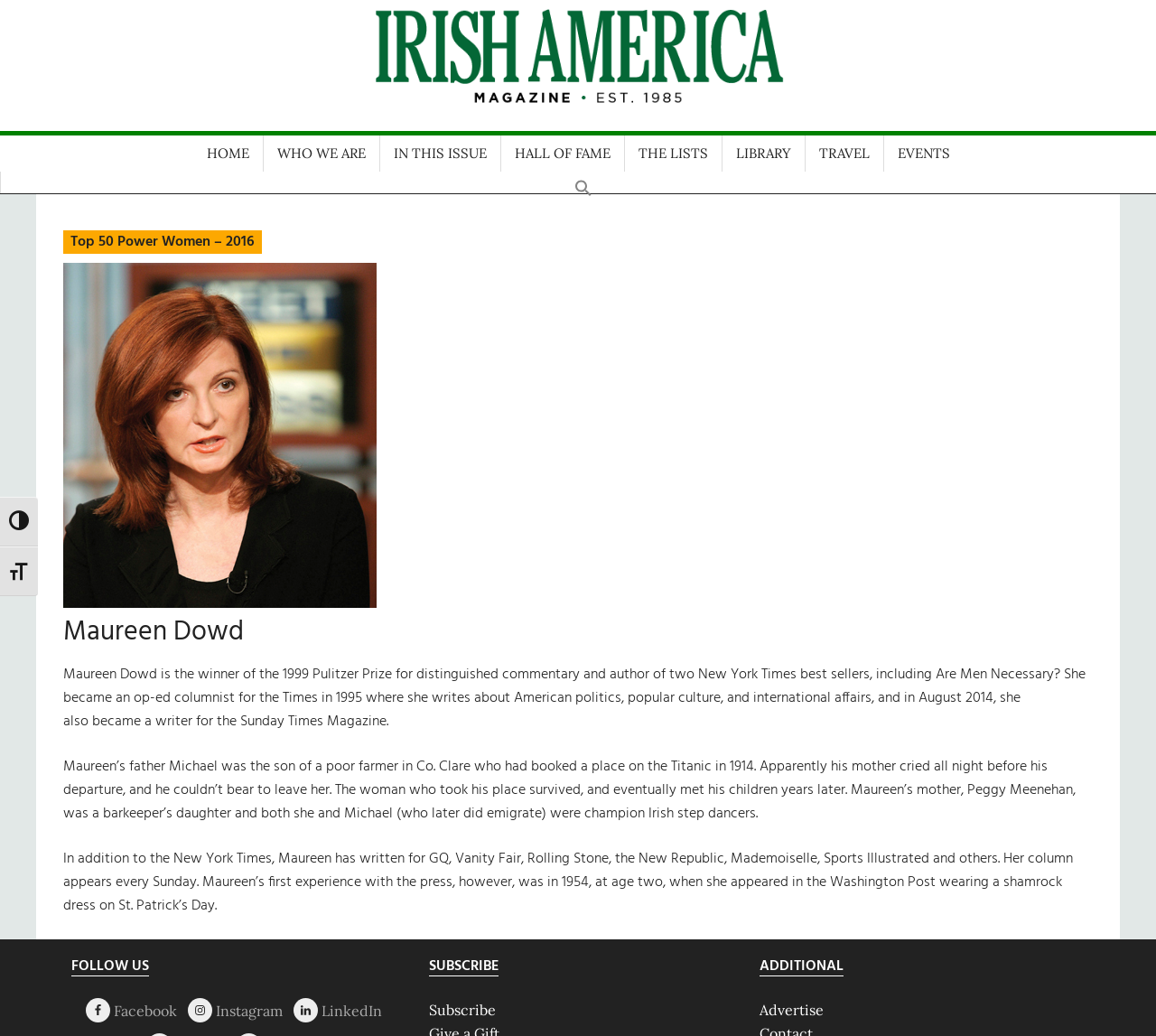Pinpoint the bounding box coordinates for the area that should be clicked to perform the following instruction: "Follow on Facebook".

[0.074, 0.963, 0.095, 0.987]